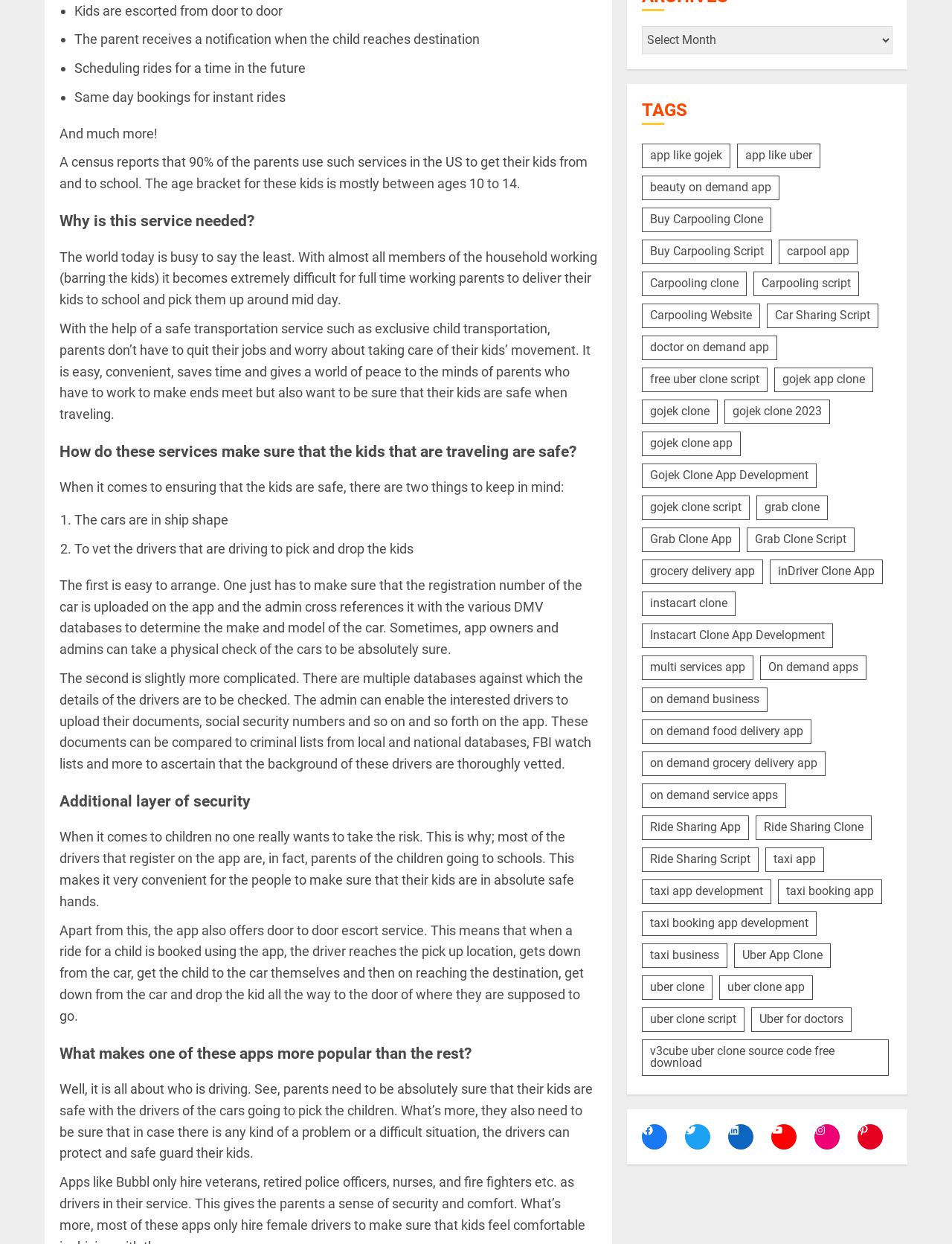Please identify the bounding box coordinates of the element that needs to be clicked to execute the following command: "View app like gojek items". Provide the bounding box using four float numbers between 0 and 1, formatted as [left, top, right, bottom].

[0.674, 0.115, 0.767, 0.135]